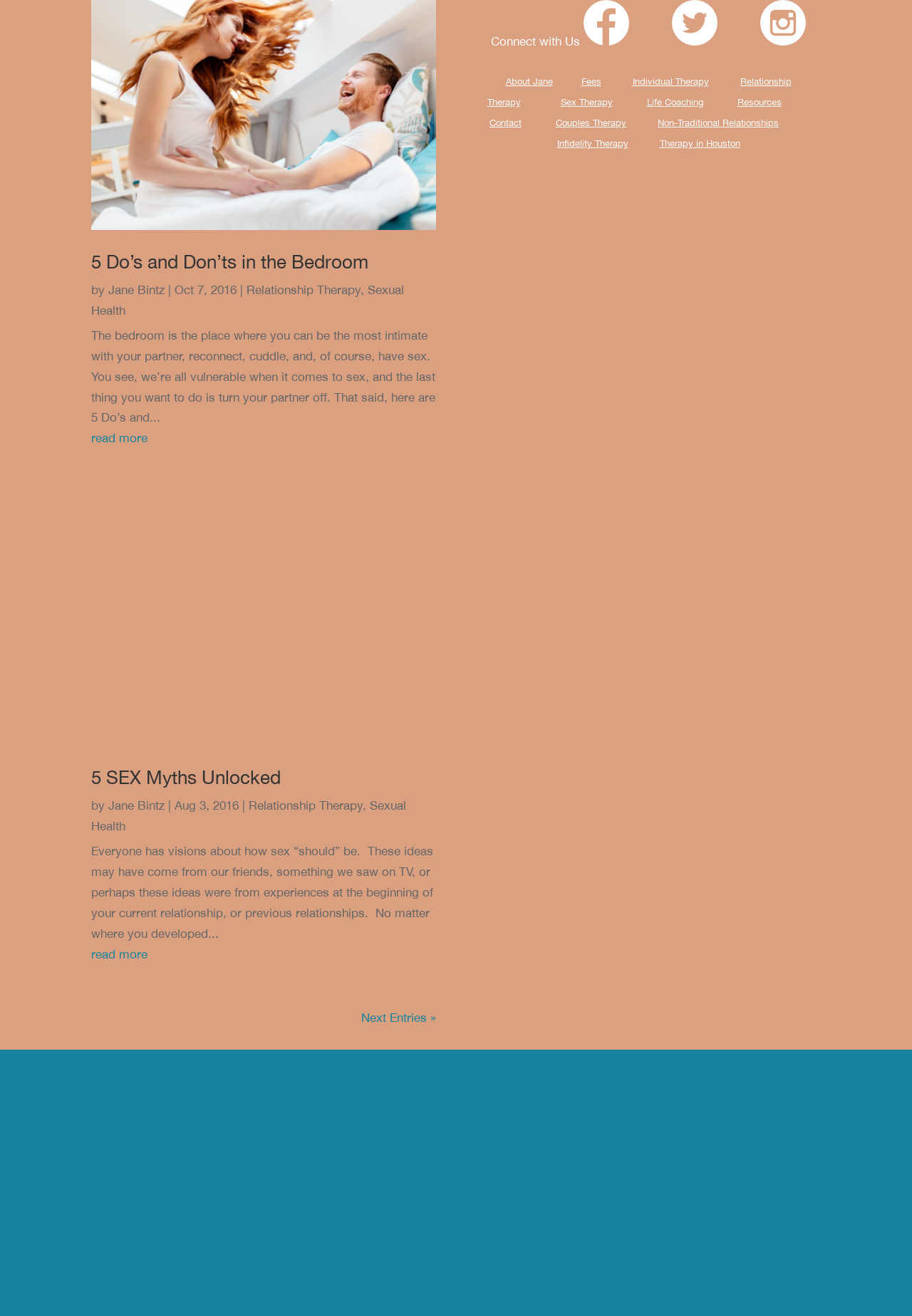Please identify the bounding box coordinates of the clickable region that I should interact with to perform the following instruction: "Skip to main content". The coordinates should be expressed as four float numbers between 0 and 1, i.e., [left, top, right, bottom].

None